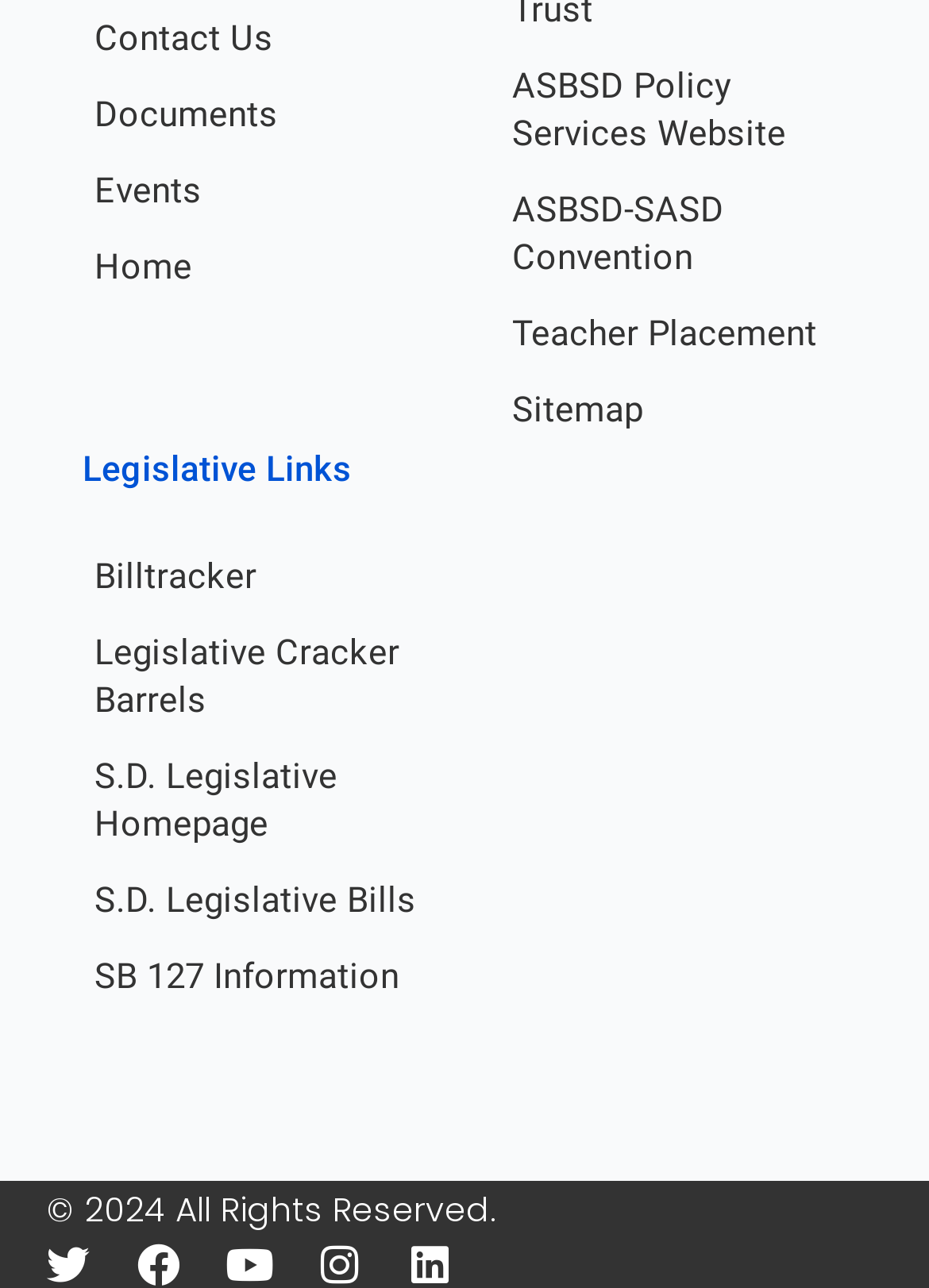Pinpoint the bounding box coordinates of the clickable area needed to execute the instruction: "Go to PMWorld 360 Magazine". The coordinates should be specified as four float numbers between 0 and 1, i.e., [left, top, right, bottom].

None